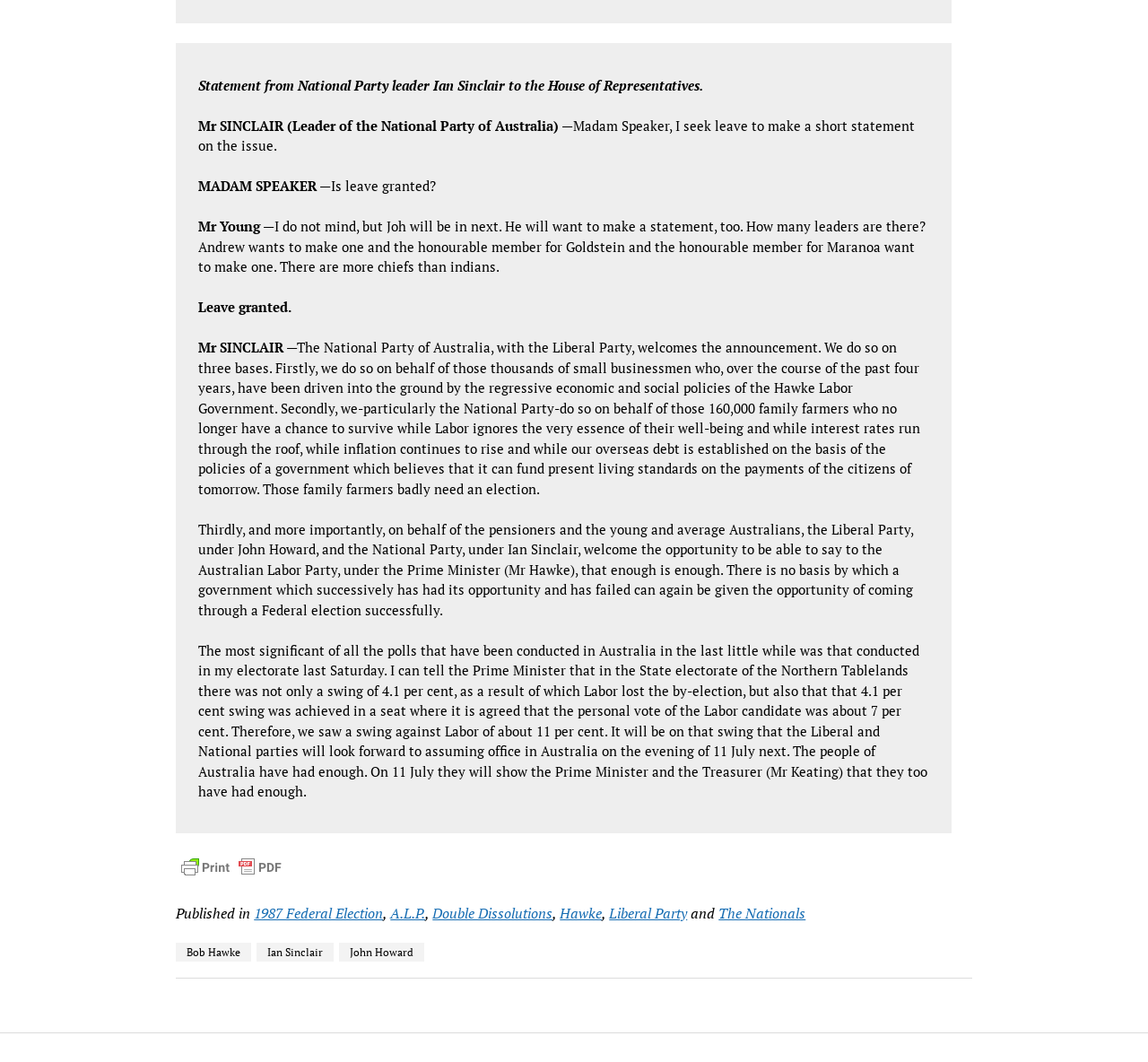Identify the bounding box coordinates of the part that should be clicked to carry out this instruction: "Visit the '1987 Federal Election' page".

[0.221, 0.85, 0.334, 0.869]